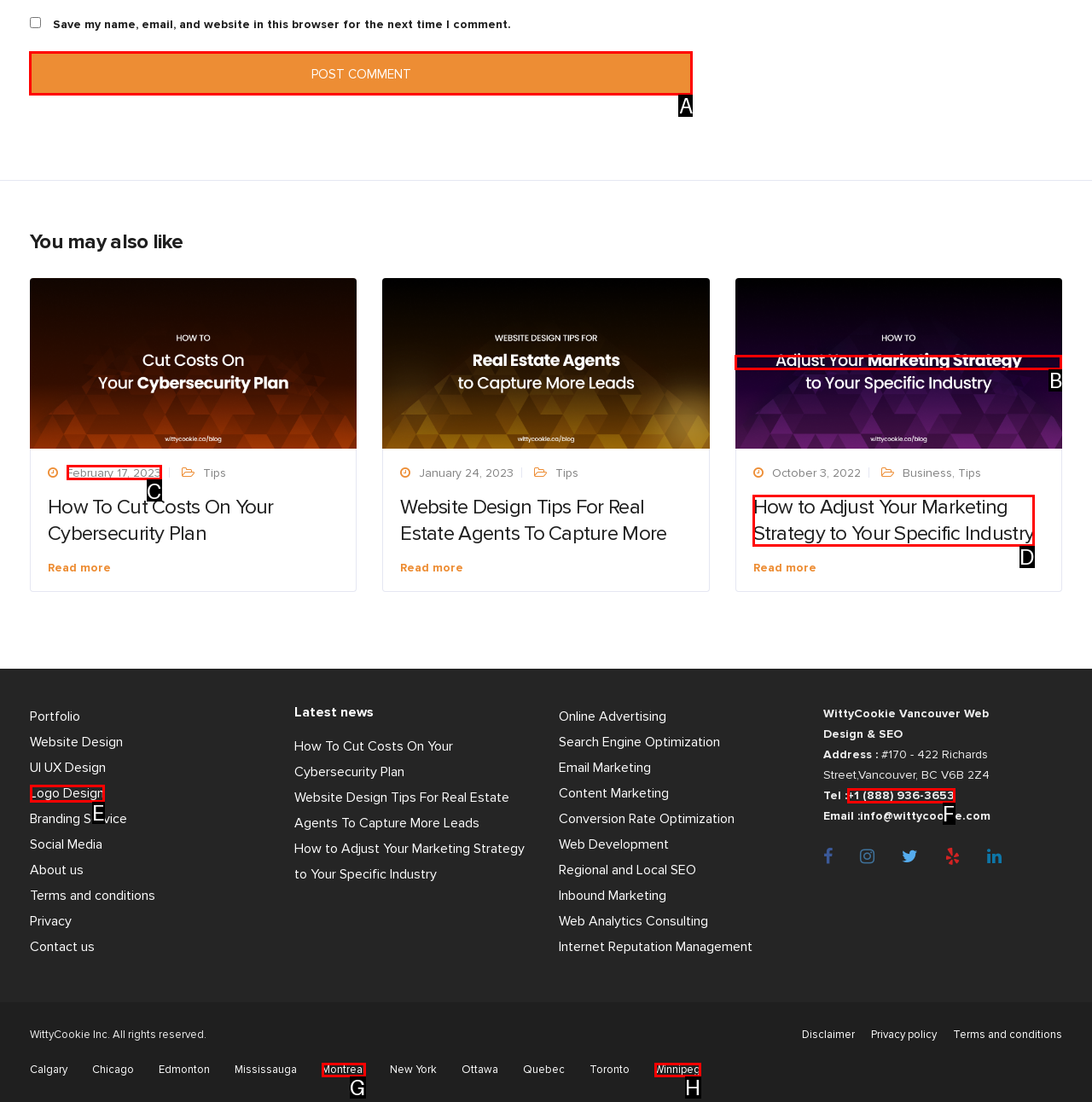Identify the HTML element to click to execute this task: Post a comment Respond with the letter corresponding to the proper option.

A